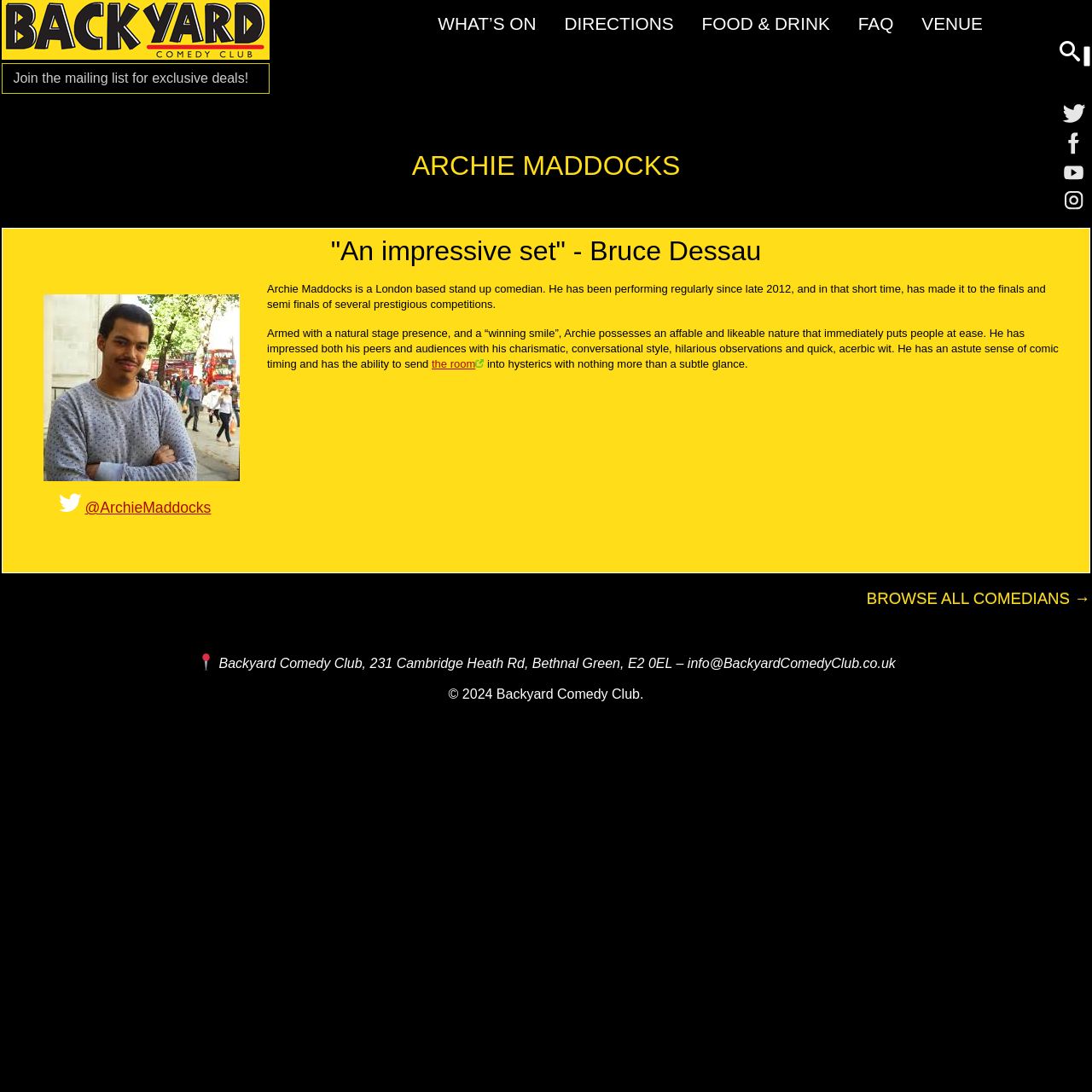What is the address of the Backyard Comedy Club?
Look at the image and provide a short answer using one word or a phrase.

231 Cambridge Heath Rd, Bethnal Green, E2 0EL